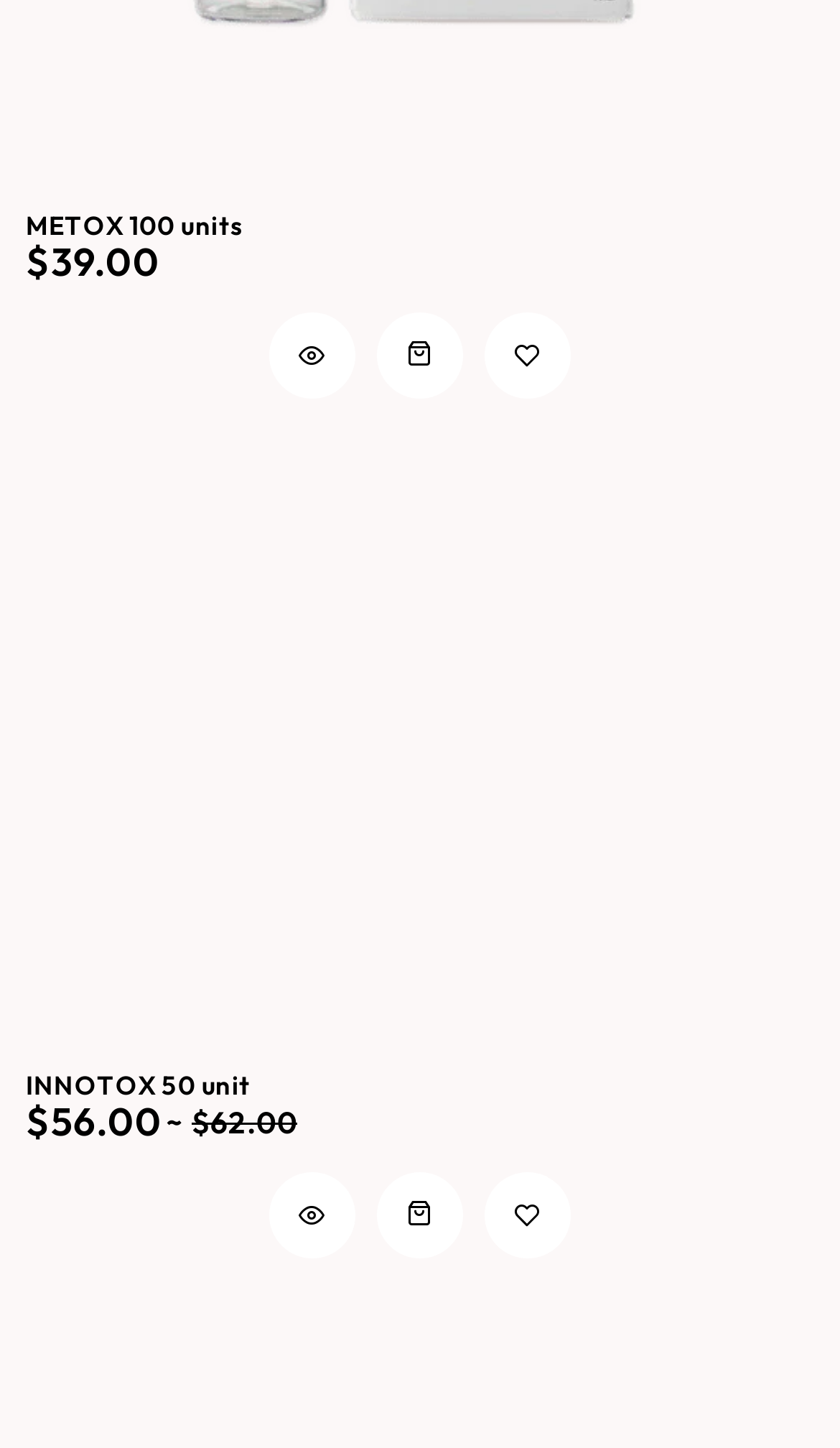What is the name of the second product?
Based on the screenshot, provide a one-word or short-phrase response.

INNOTOX 50 unit